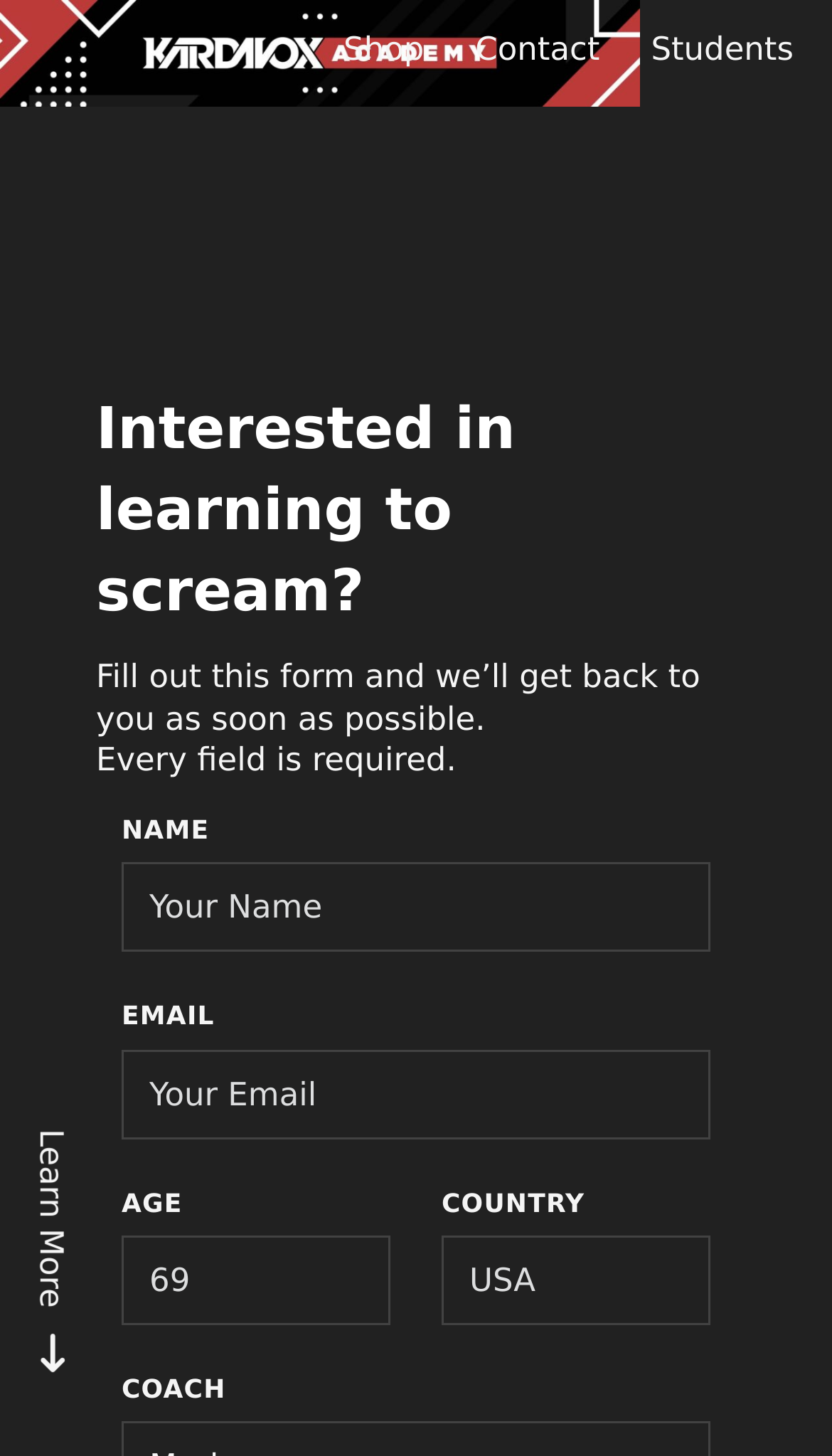Could you provide the bounding box coordinates for the portion of the screen to click to complete this instruction: "Go to Contest Watchers homepage"?

None